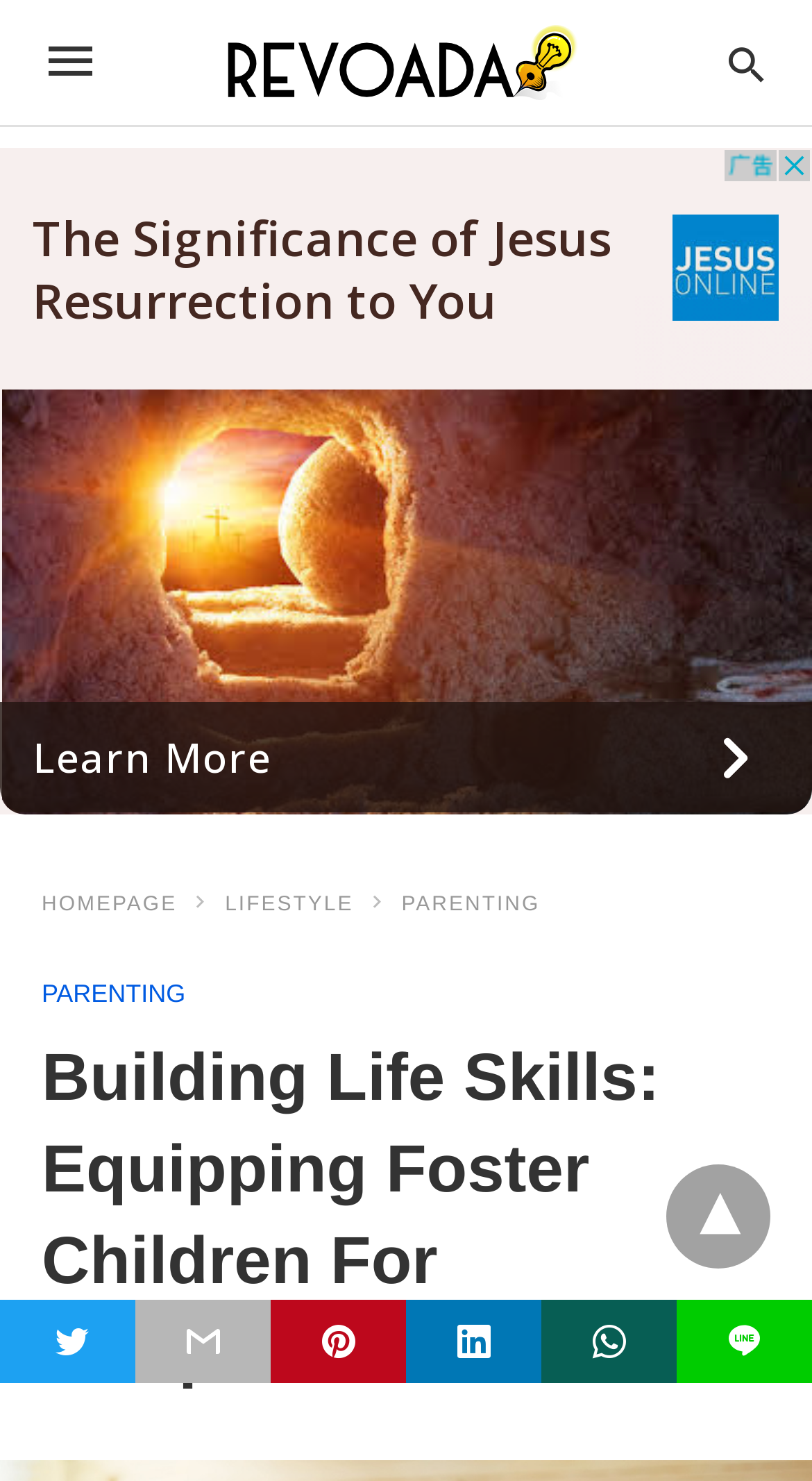Identify and provide the title of the webpage.

Building Life Skills: Equipping Foster Children For Independence